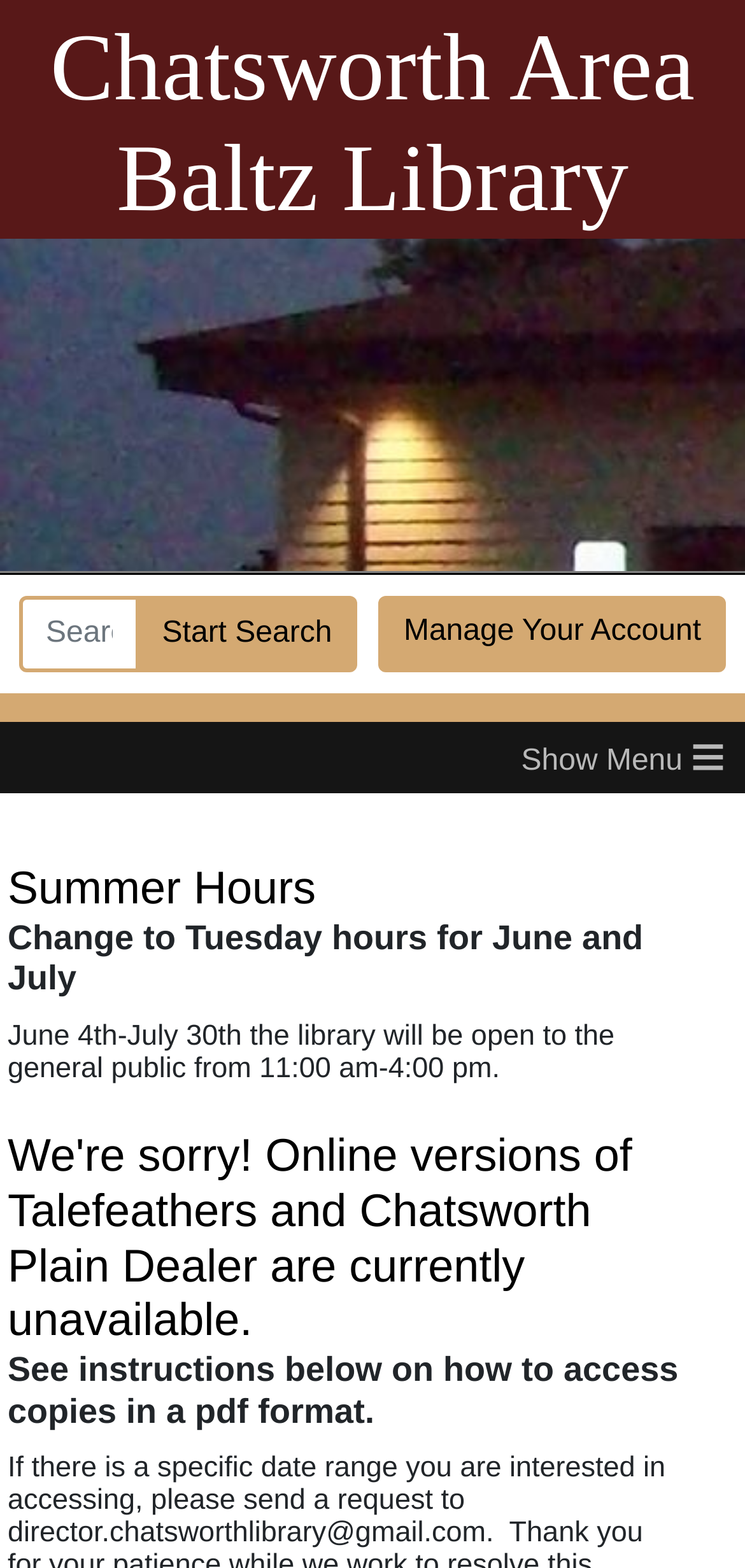What is the purpose of the 'Start Search' button?
Using the image, elaborate on the answer with as much detail as possible.

I inferred the purpose of the 'Start Search' button by its location next to the 'Search Catalog' textbox, suggesting that it is used to initiate a search query.